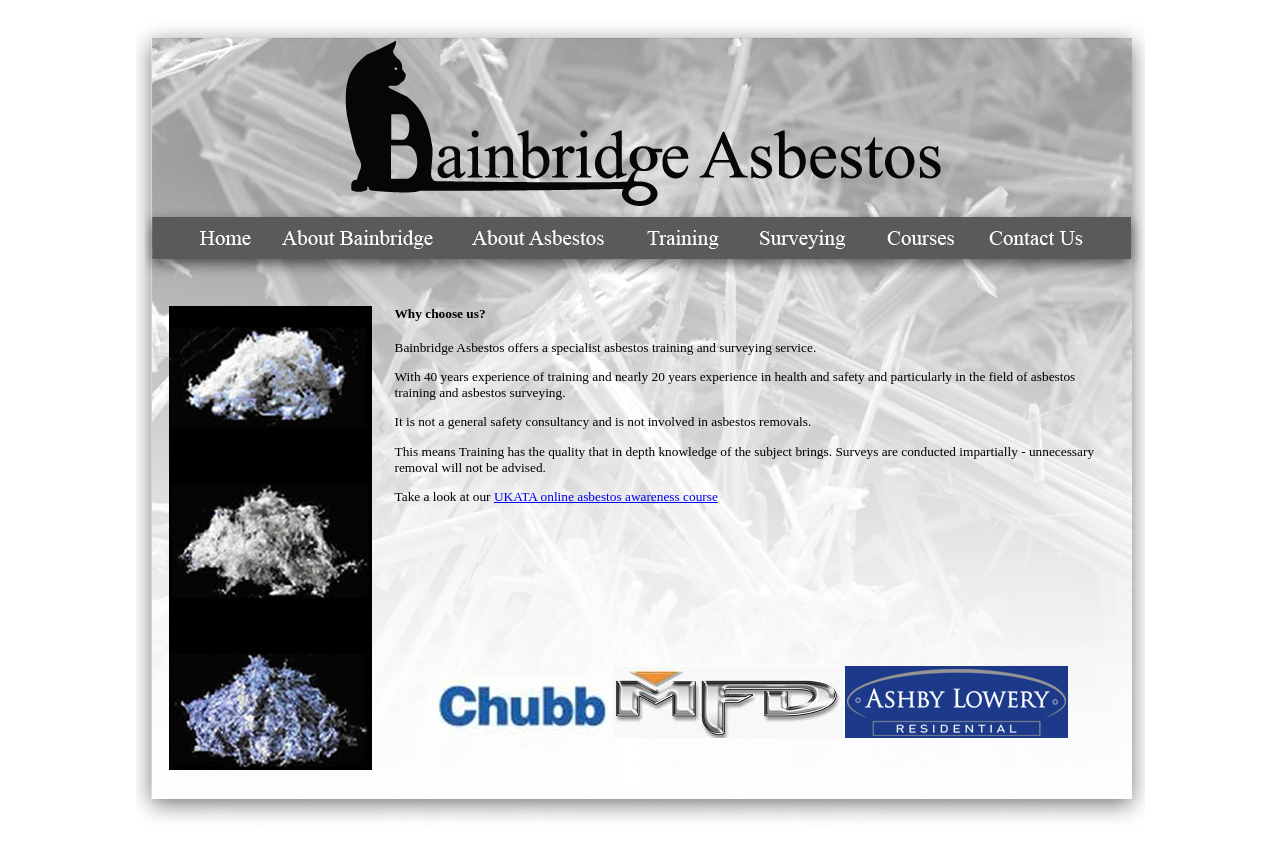What is the image located at [0.264, 0.046, 0.743, 0.244]? Please answer the question using a single word or phrase based on the image.

An image